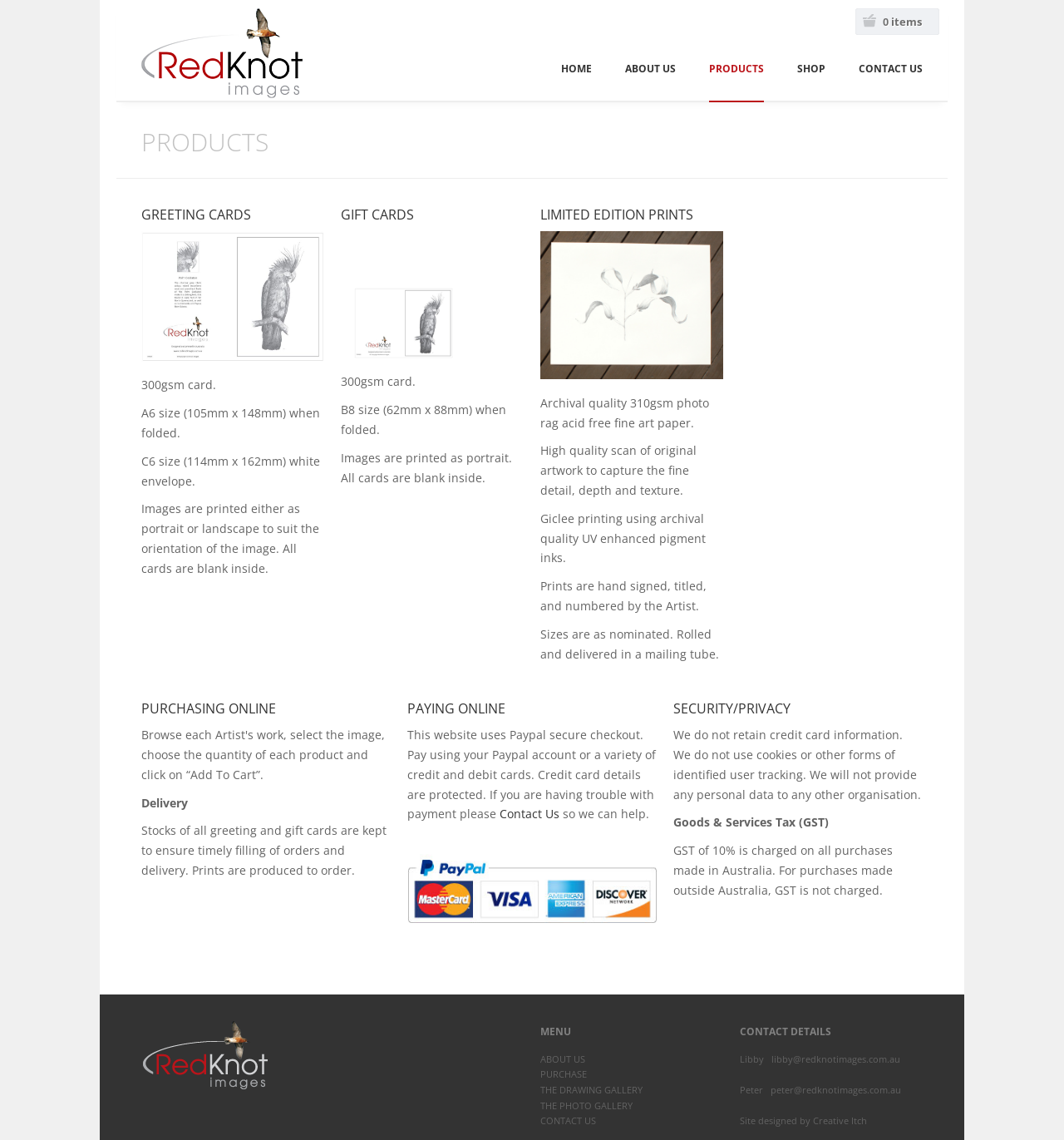Please find the bounding box coordinates of the element that must be clicked to perform the given instruction: "check security and privacy". The coordinates should be four float numbers from 0 to 1, i.e., [left, top, right, bottom].

[0.633, 0.614, 0.867, 0.629]